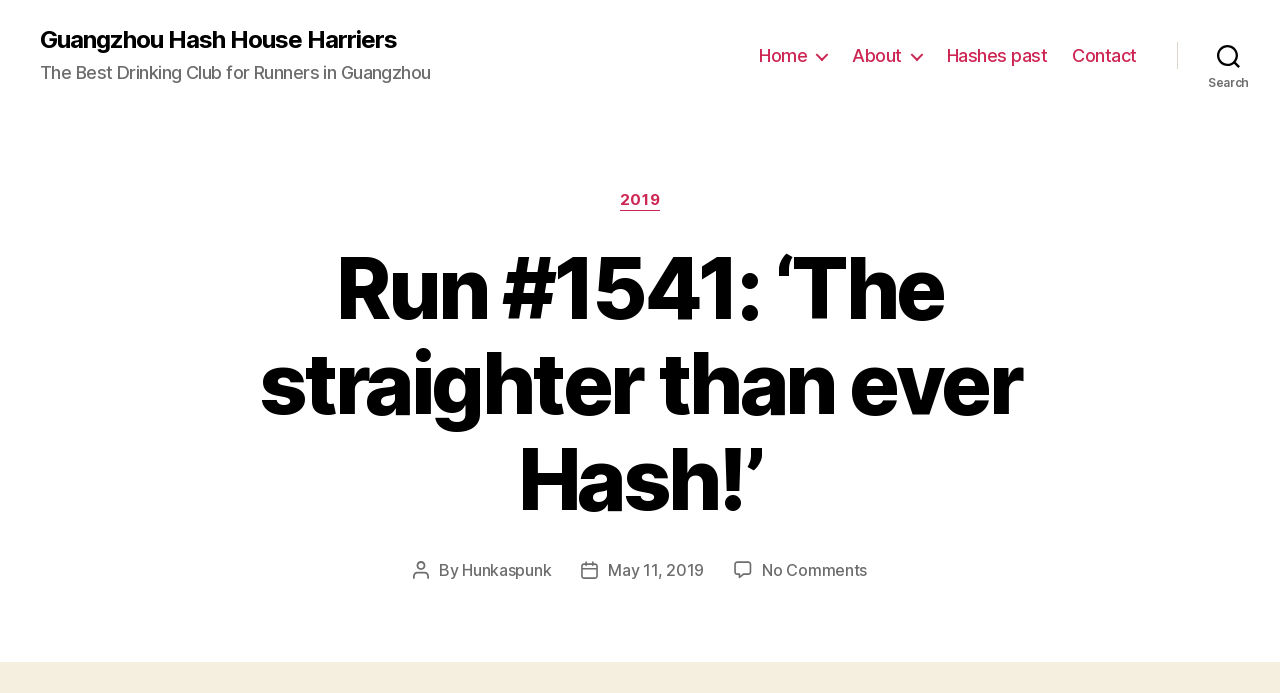Who is the author of the post? Using the information from the screenshot, answer with a single word or phrase.

Hunkaspunk